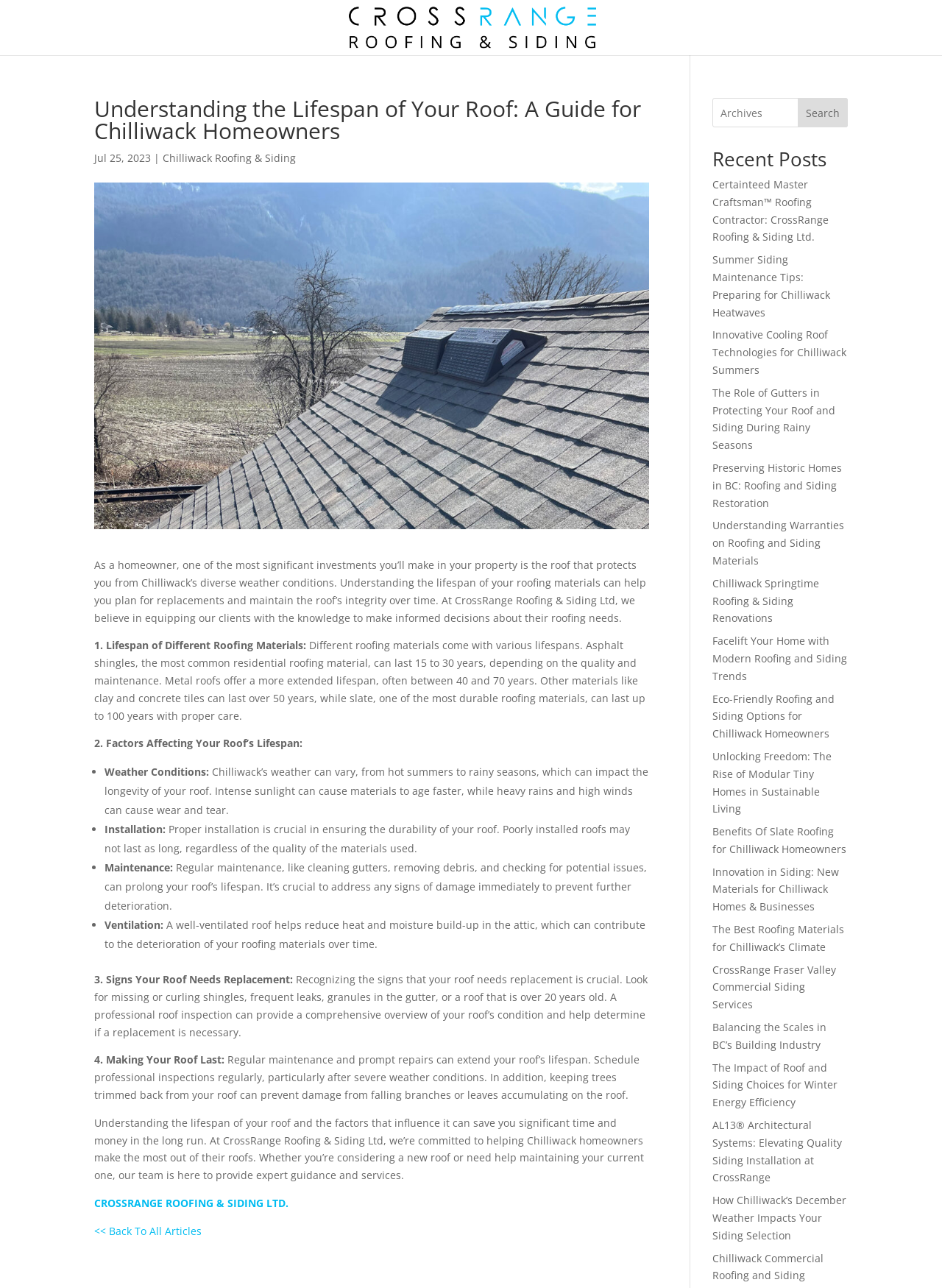Give a concise answer using one word or a phrase to the following question:
What is the recommended frequency for professional roof inspections?

Regularly